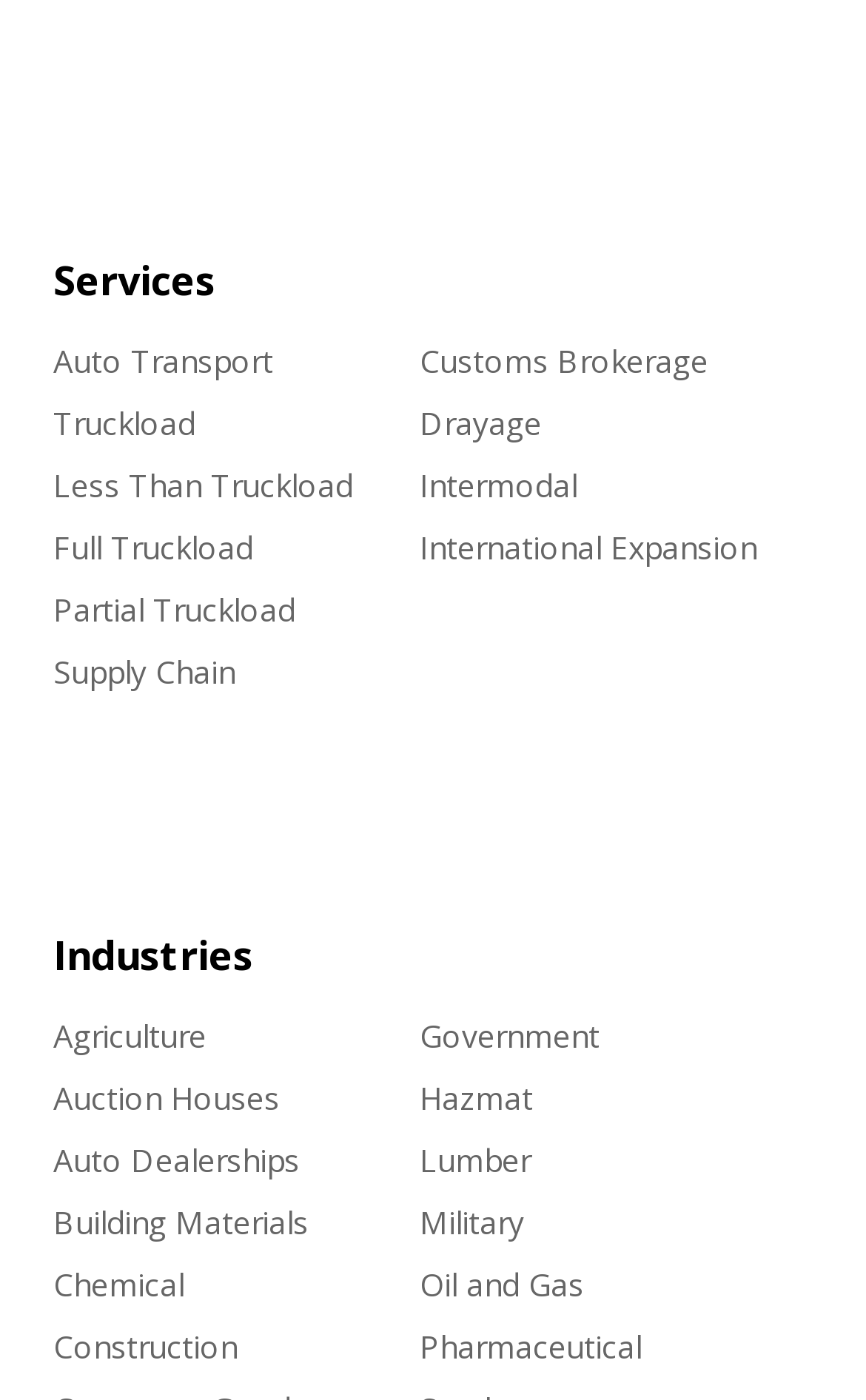Identify the bounding box coordinates for the region to click in order to carry out this instruction: "View Less Than Truckload services". Provide the coordinates using four float numbers between 0 and 1, formatted as [left, top, right, bottom].

[0.062, 0.325, 0.408, 0.369]